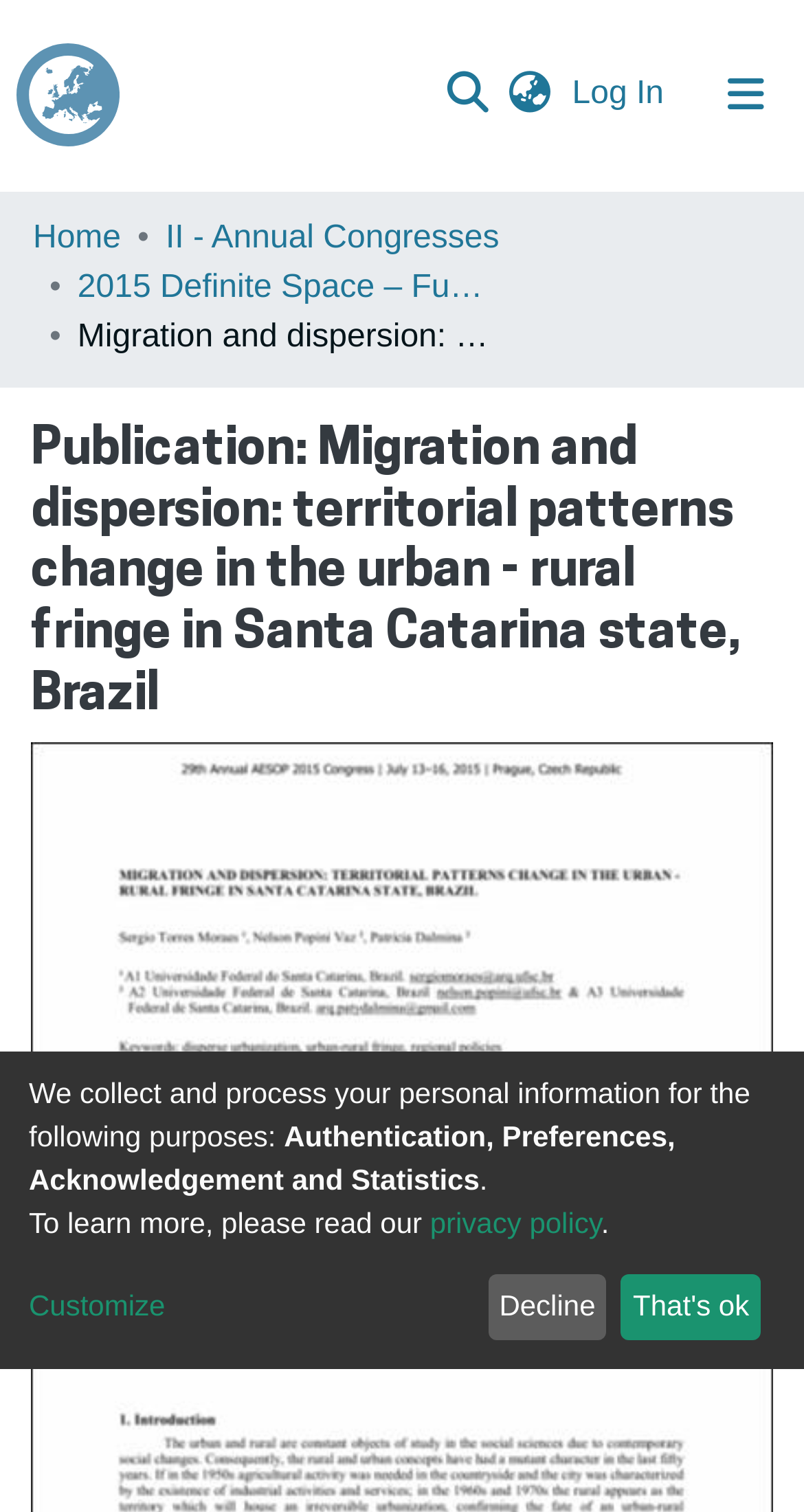What is the language switch button for?
Answer the question in a detailed and comprehensive manner.

The language switch button is an element that allows users to switch the language of the webpage. It is located in the navigation element with the ID 'User profile bar'.